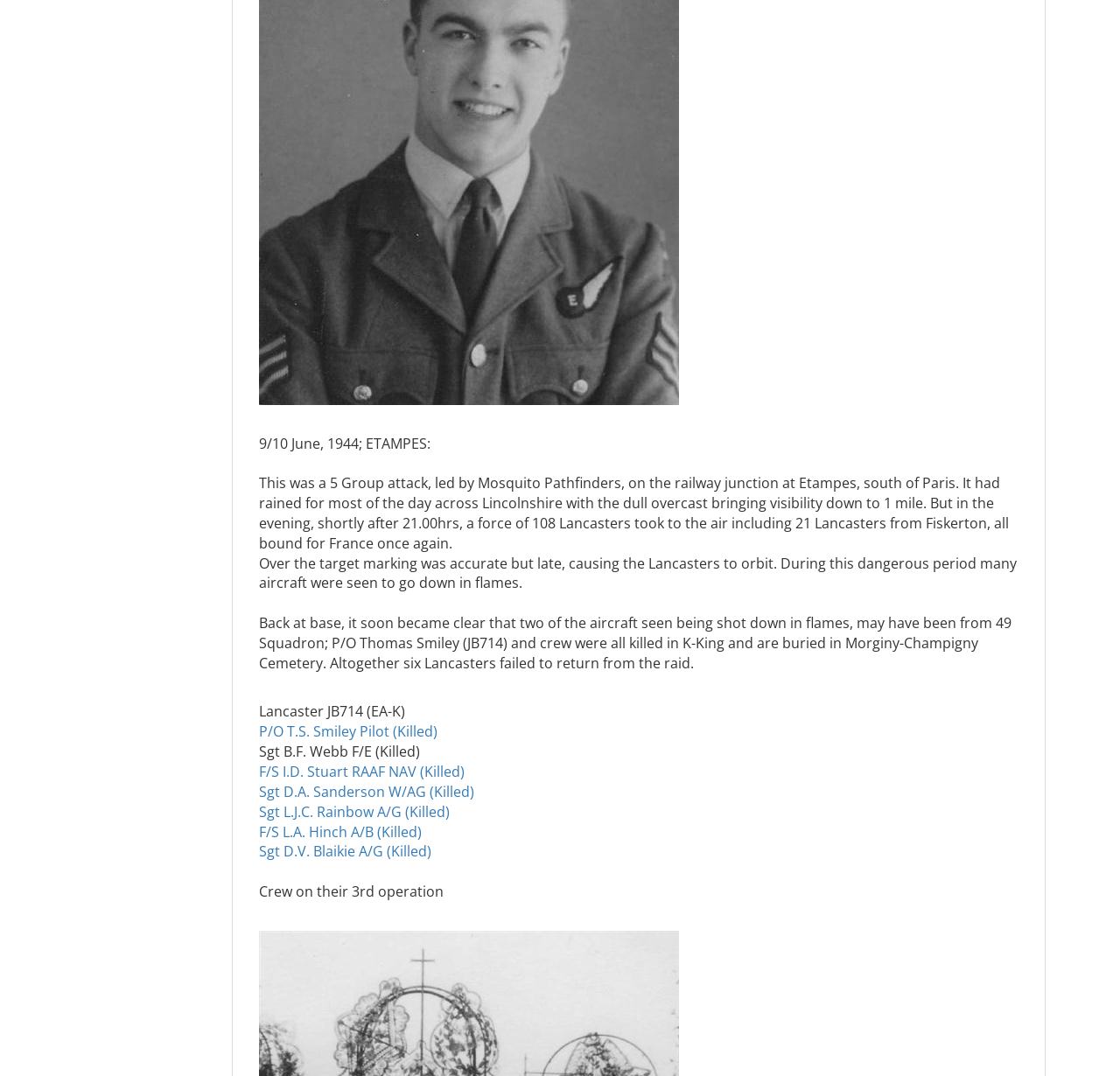How many Lancasters failed to return from the raid?
Give a detailed explanation using the information visible in the image.

The text states, 'Altogether six Lancasters failed to return from the raid.'